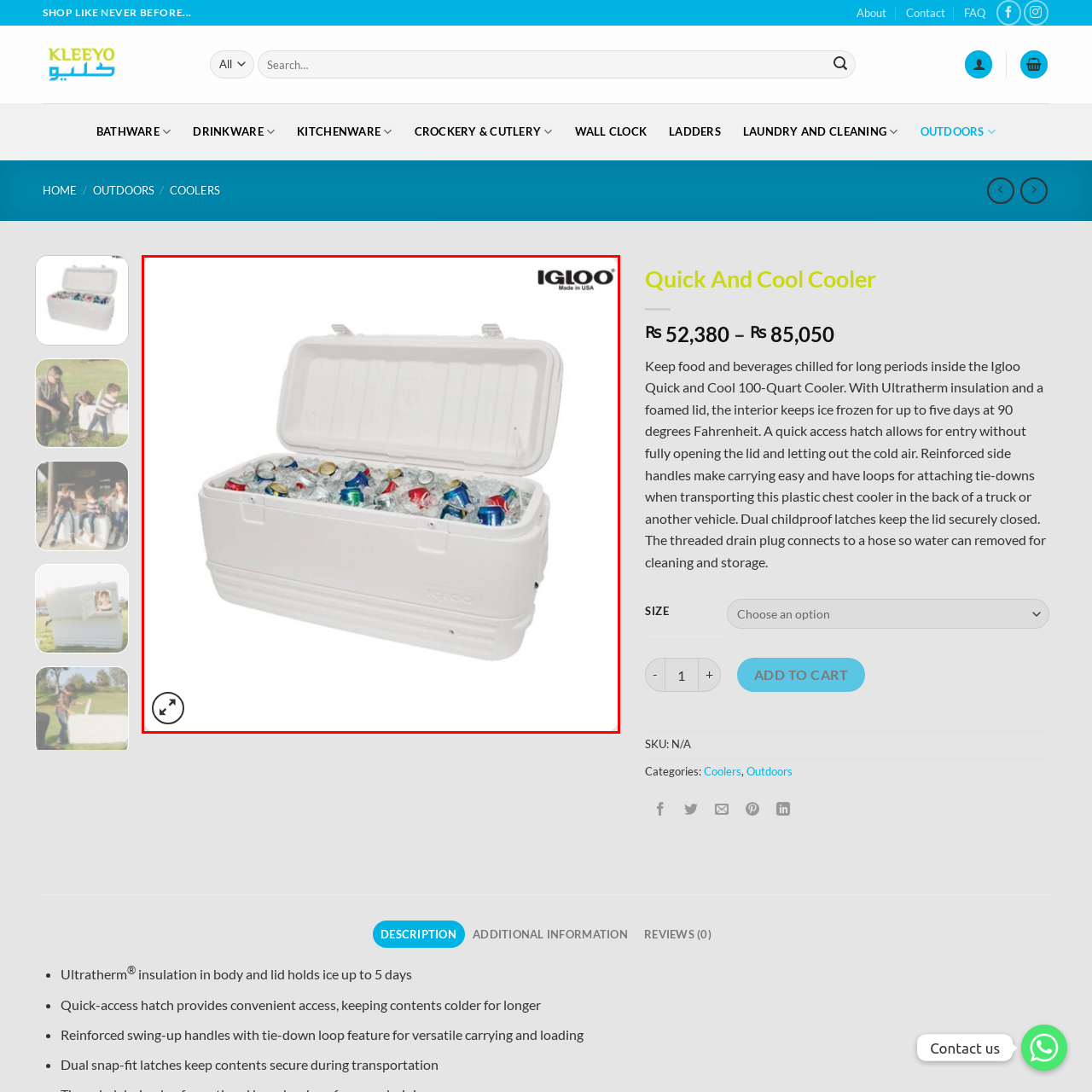Describe in detail the contents of the image highlighted within the red box.

The image showcases the Igloo Quick And Cool 100-Quart Cooler, a practical solution for keeping food and beverages chilled during outdoor activities. With its sleek white exterior and spacious design, this cooler is filled with ice and assorted canned drinks, illustrating its capacity to hold a significant amount of refreshments. The lid is opened, revealing the interior that features Ultratherm insulation designed to maintain cold temperatures for extended periods, even in warm conditions. The cooler is equipped with reinforced side handles for easy portability and a convenient threaded drain plug for hassle-free cleaning. Ideal for picnics, barbecues, or camping trips, this cooler ensures you stay refreshed and hydrated outdoors.